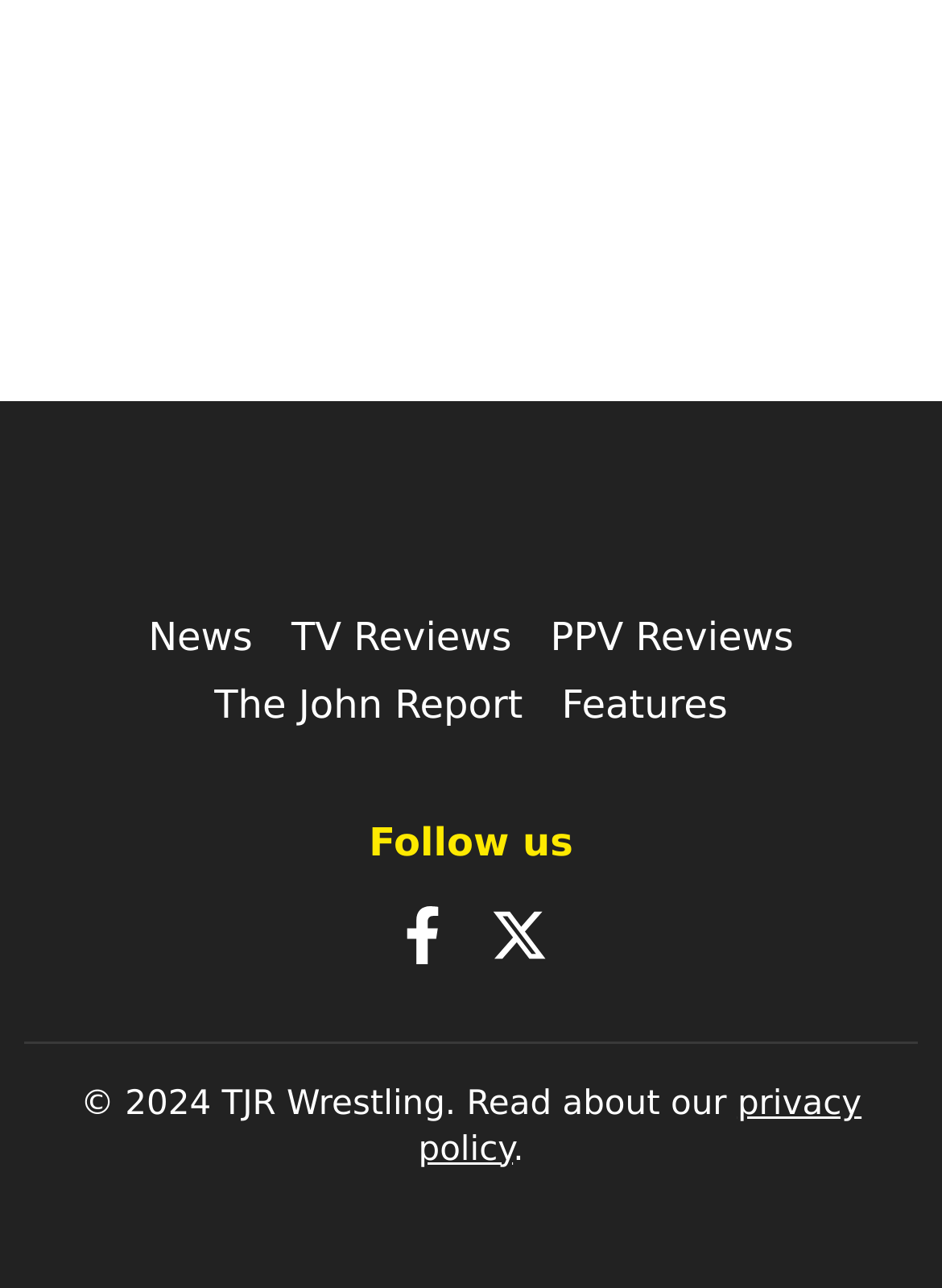Determine the bounding box coordinates of the region I should click to achieve the following instruction: "Go to TV Reviews". Ensure the bounding box coordinates are four float numbers between 0 and 1, i.e., [left, top, right, bottom].

[0.309, 0.514, 0.543, 0.55]